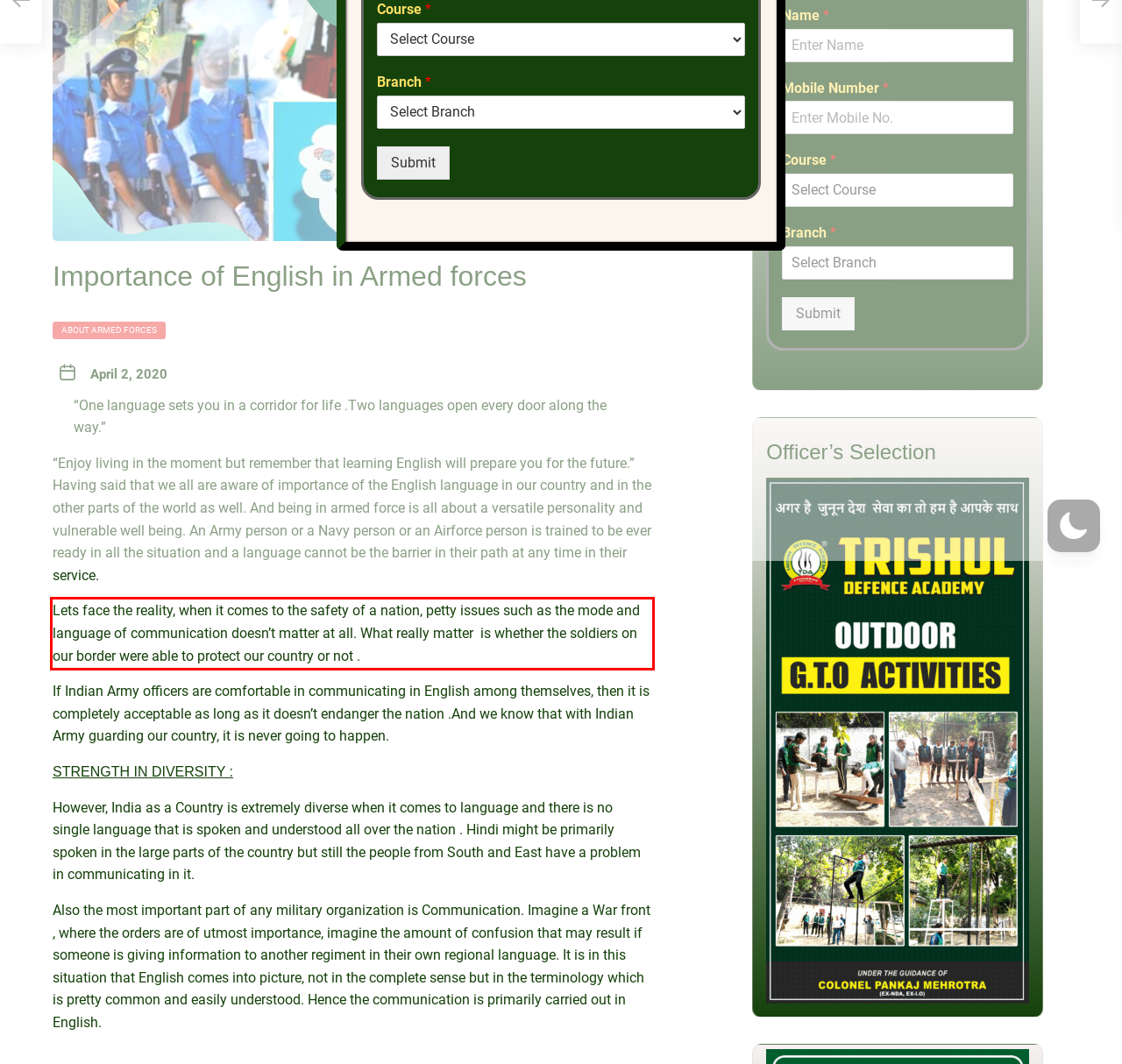Please look at the webpage screenshot and extract the text enclosed by the red bounding box.

Lets face the reality, when it comes to the safety of a nation, petty issues such as the mode and language of communication doesn’t matter at all. What really matter is whether the soldiers on our border were able to protect our country or not .